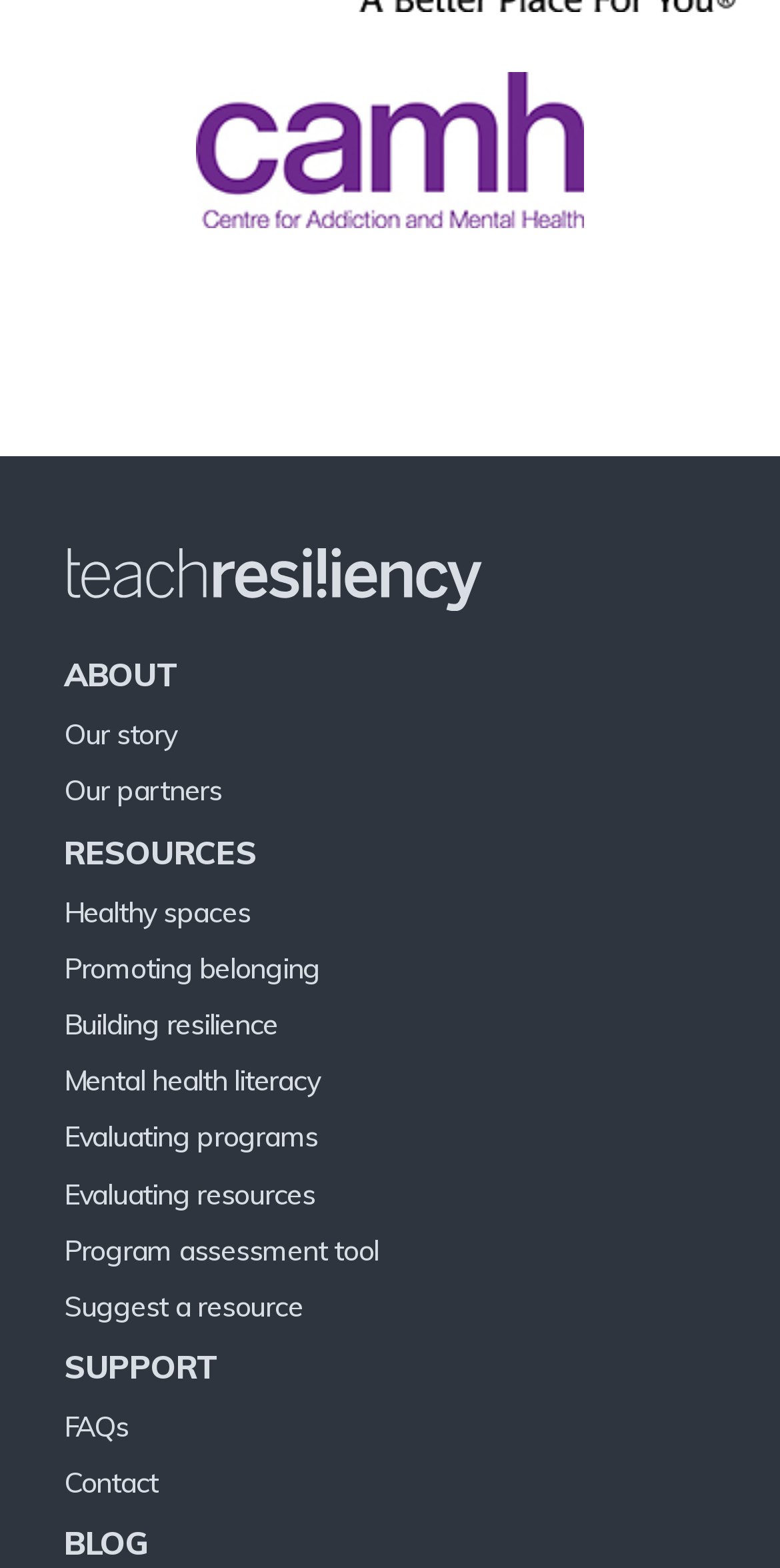Pinpoint the bounding box coordinates of the element you need to click to execute the following instruction: "Learn about the organization's story". The bounding box should be represented by four float numbers between 0 and 1, in the format [left, top, right, bottom].

[0.082, 0.457, 0.226, 0.48]